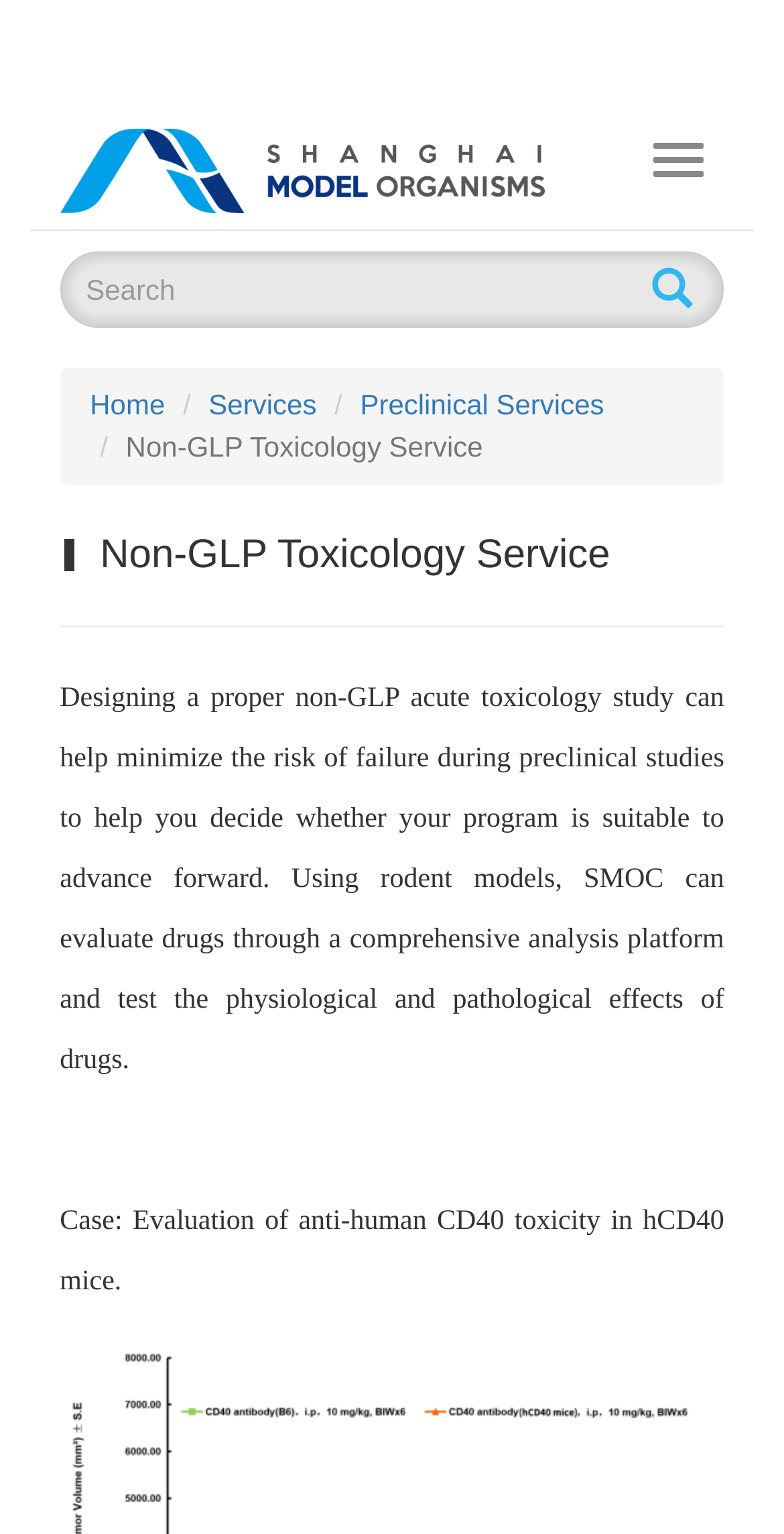What is the topic of the case study mentioned?
Could you give a comprehensive explanation in response to this question?

The webpage provides a case study example, which is the evaluation of anti-human CD40 toxicity in hCD40 mice.